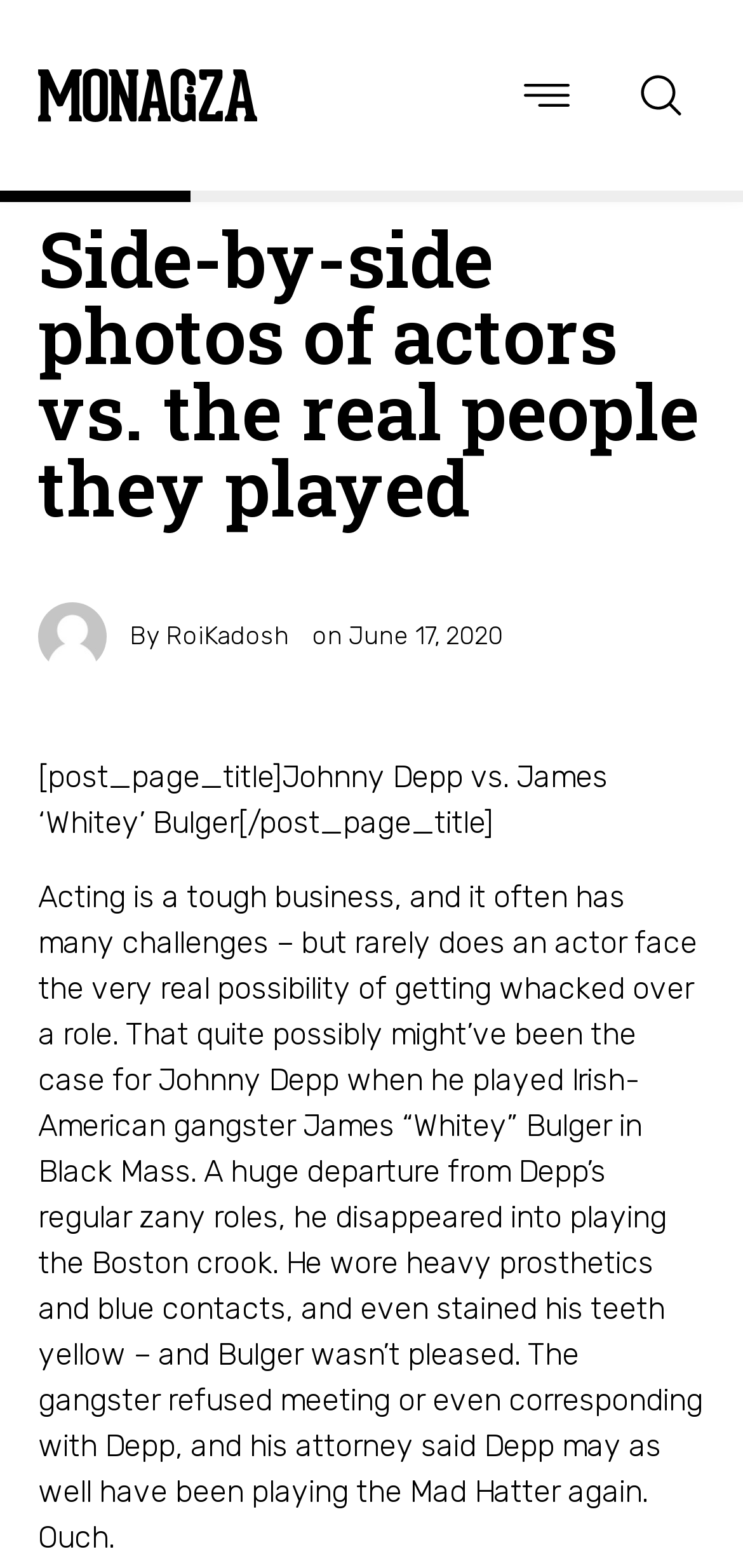Could you identify the text that serves as the heading for this webpage?

Side-by-side photos of actors vs. the real people they played